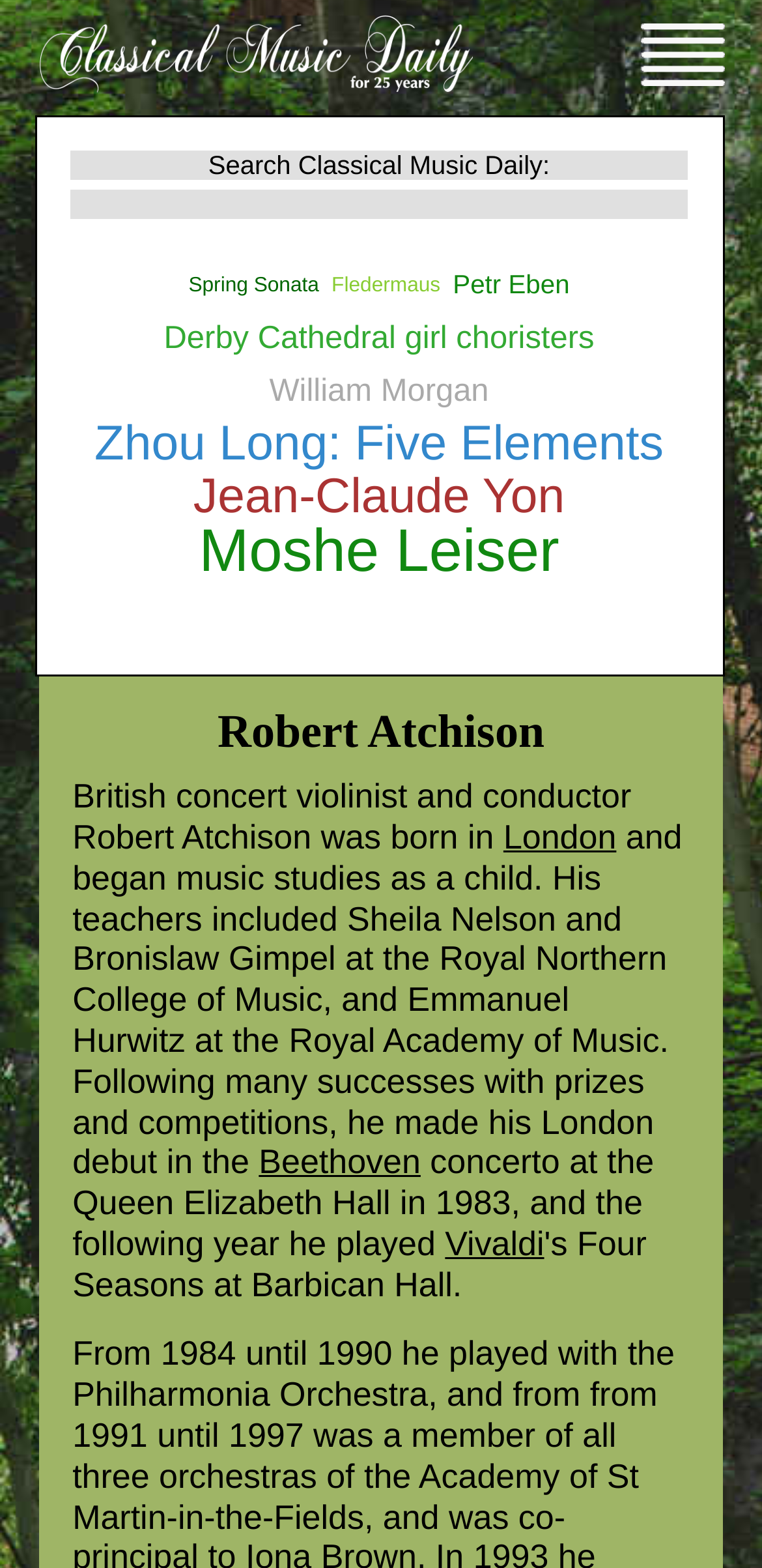Could you determine the bounding box coordinates of the clickable element to complete the instruction: "Visit the Spring Sonata page"? Provide the coordinates as four float numbers between 0 and 1, i.e., [left, top, right, bottom].

[0.239, 0.165, 0.427, 0.199]